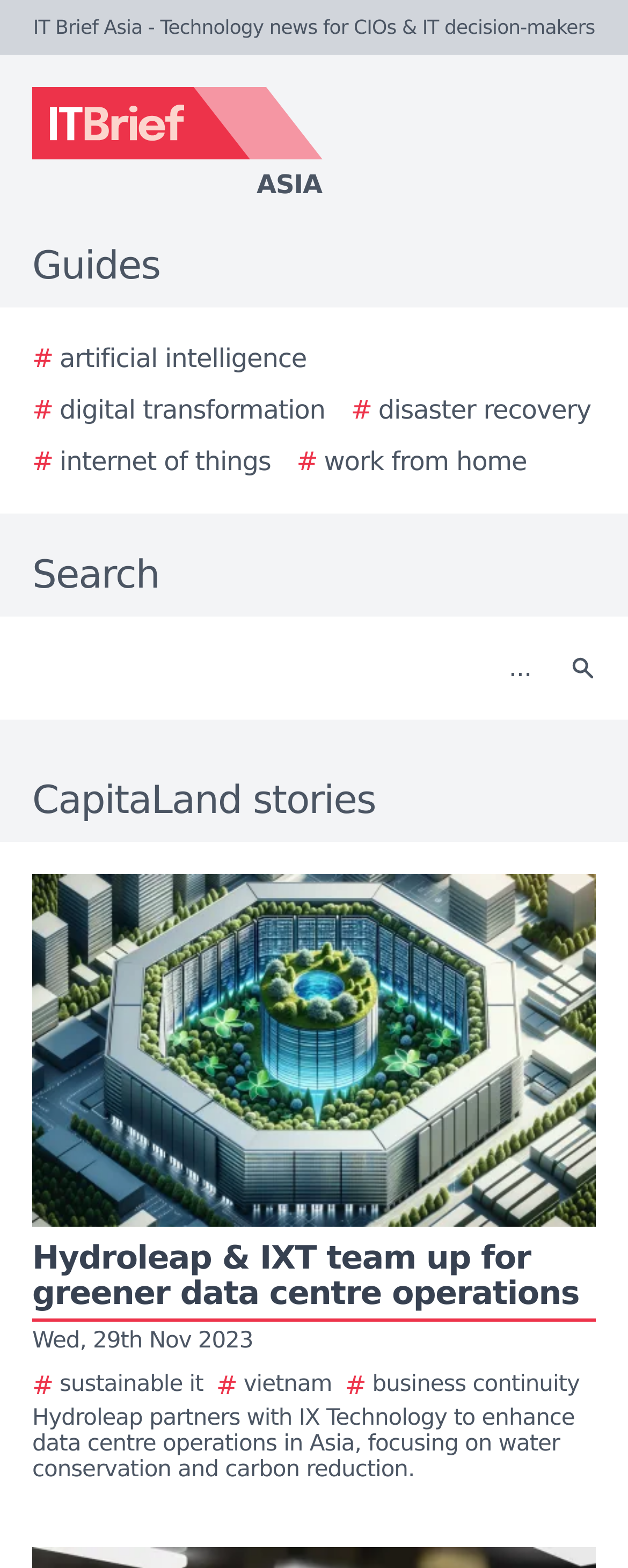Construct a thorough caption encompassing all aspects of the webpage.

The webpage is about CapitaLand stories, specifically a list of stories related to technology and business. At the top, there is a logo of IT Brief Asia, accompanied by a tagline "Technology news for CIOs & IT decision-makers". Below the logo, there are several links to guides and topics, including artificial intelligence, digital transformation, disaster recovery, internet of things, and work from home. 

To the right of these links, there is a search bar with a search button and a magnifying glass icon. Above the search bar, there is a "Search" label. 

The main content of the webpage is a list of stories, with the first story displayed prominently. The story has a heading "CapitaLand stories" and features an image with a description "Hydroleap & IXT team up for greener data centre operations". The story is about Hydroleap partnering with IX Technology to enhance data centre operations in Asia, focusing on water conservation and carbon reduction. The story is categorized under "sustainable it", "vietnam", and "business continuity".